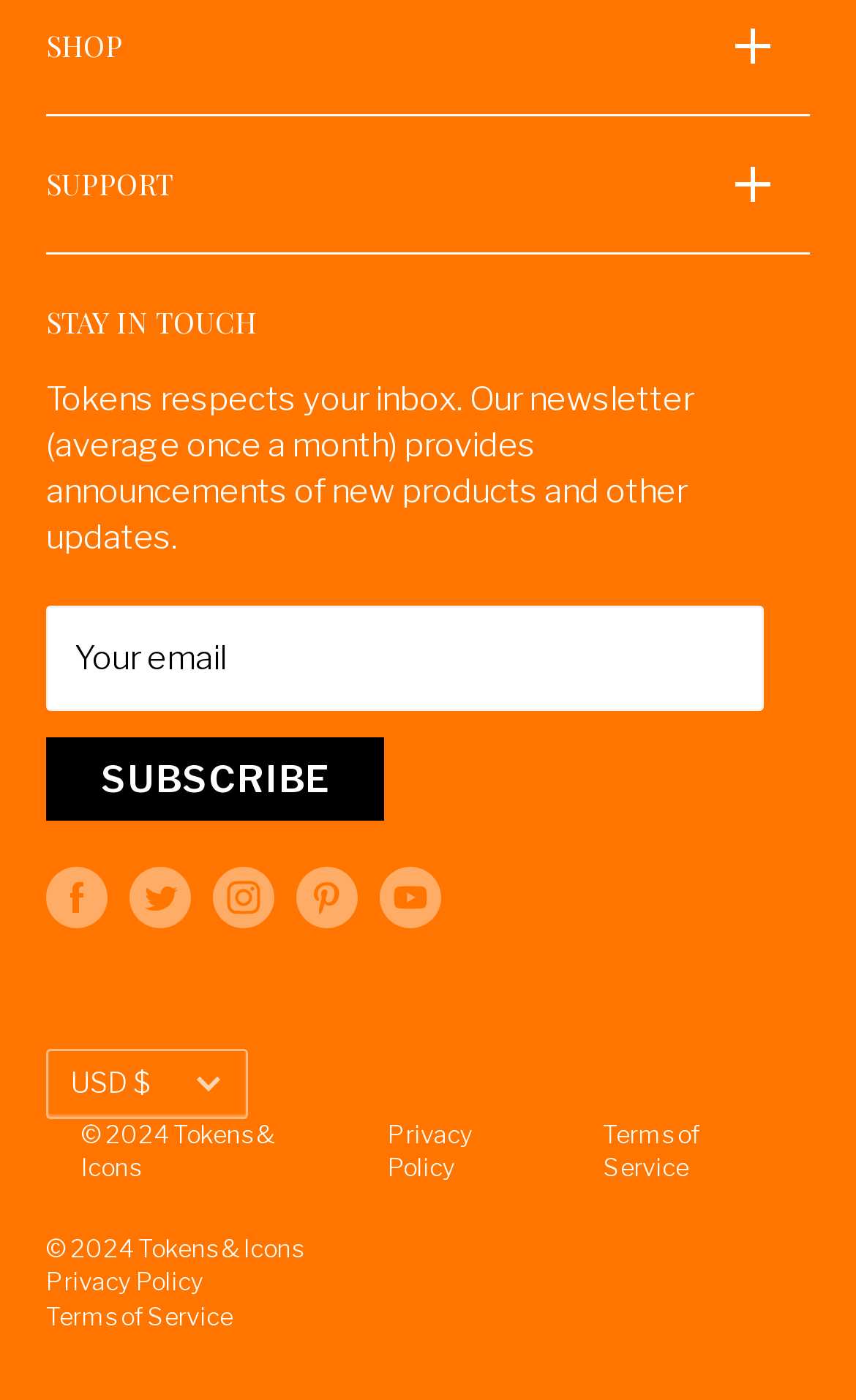Using the information in the image, could you please answer the following question in detail:
What is the first link on the webpage?

The first link on the webpage is 'Custom & Corporate' which is located at the top of the page with a bounding box coordinate of [0.054, 0.022, 0.841, 0.062].